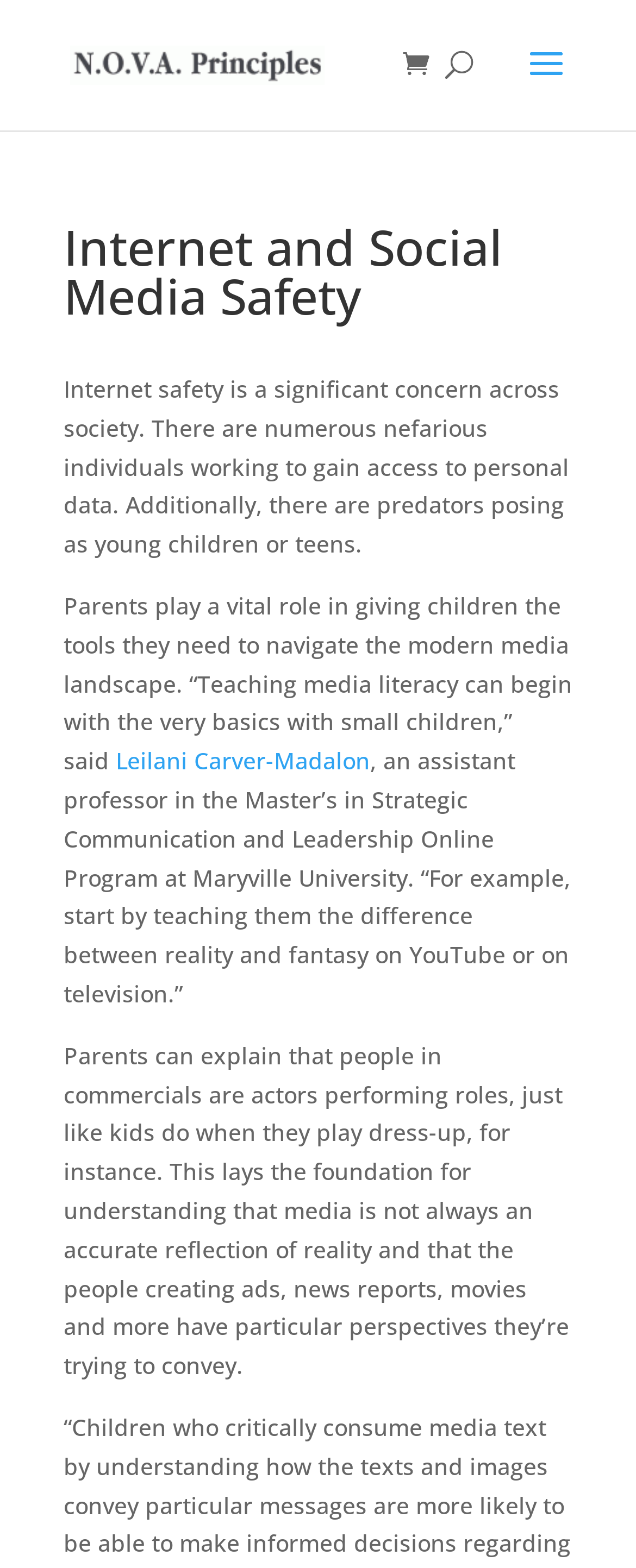Provide the bounding box coordinates of the HTML element described by the text: "alt="N.O.V.A. Principles Foundation"". The coordinates should be in the format [left, top, right, bottom] with values between 0 and 1.

[0.11, 0.03, 0.51, 0.05]